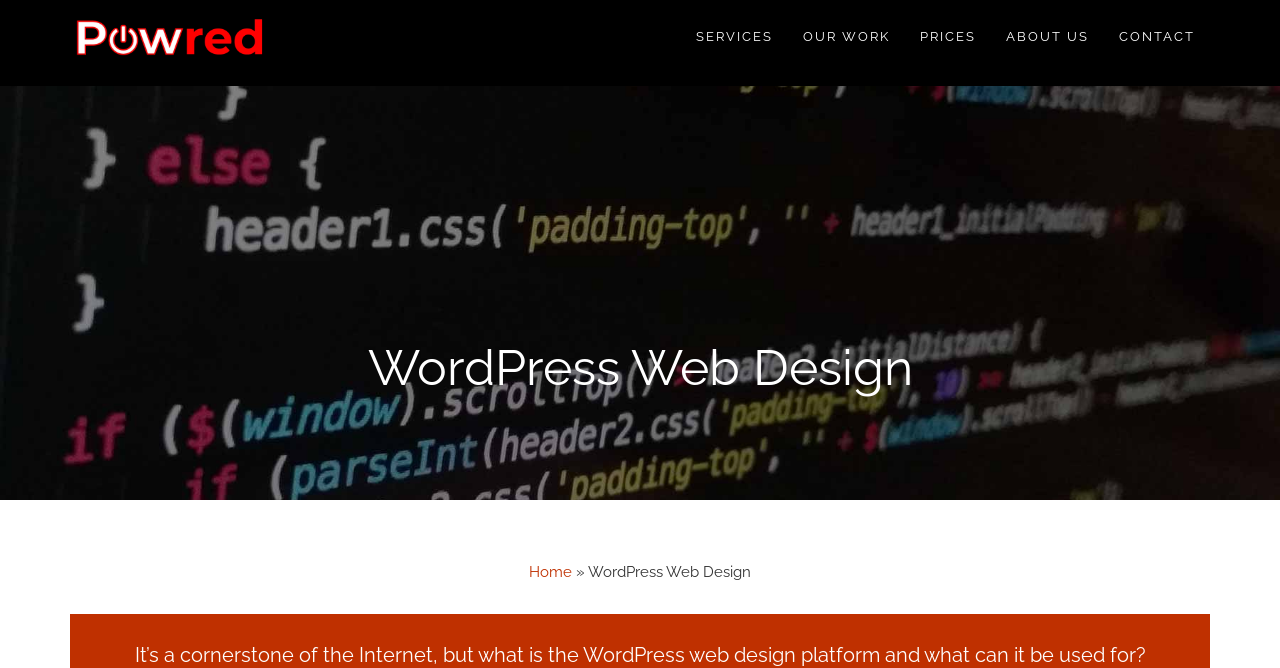Reply to the question with a single word or phrase:
What is the topic of the webpage?

WordPress Web Design